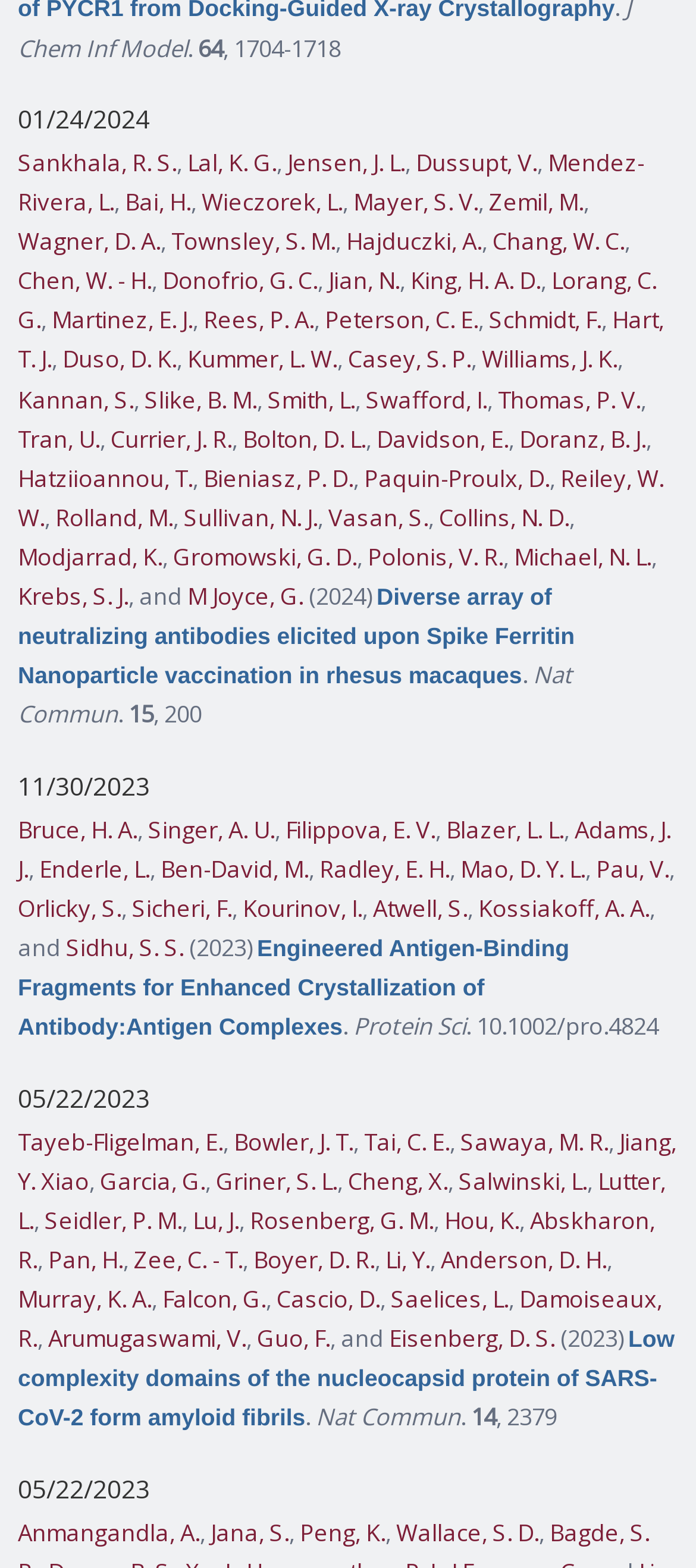Bounding box coordinates are to be given in the format (top-left x, top-left y, bottom-right x, bottom-right y). All values must be floating point numbers between 0 and 1. Provide the bounding box coordinate for the UI element described as: Gromowski, G. D.

[0.249, 0.345, 0.513, 0.365]